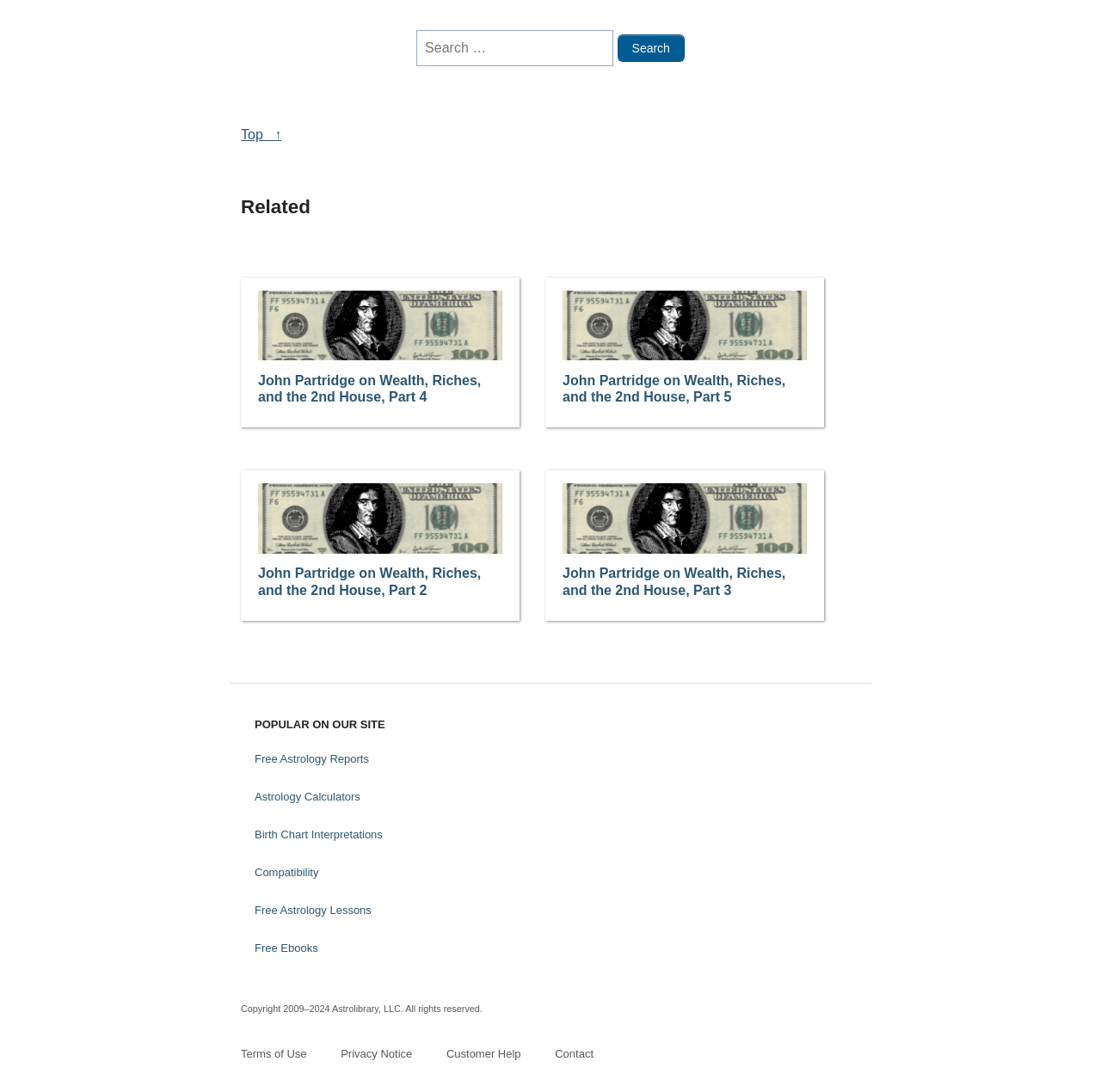What is the purpose of the search box?
Refer to the image and provide a concise answer in one word or phrase.

Search for content